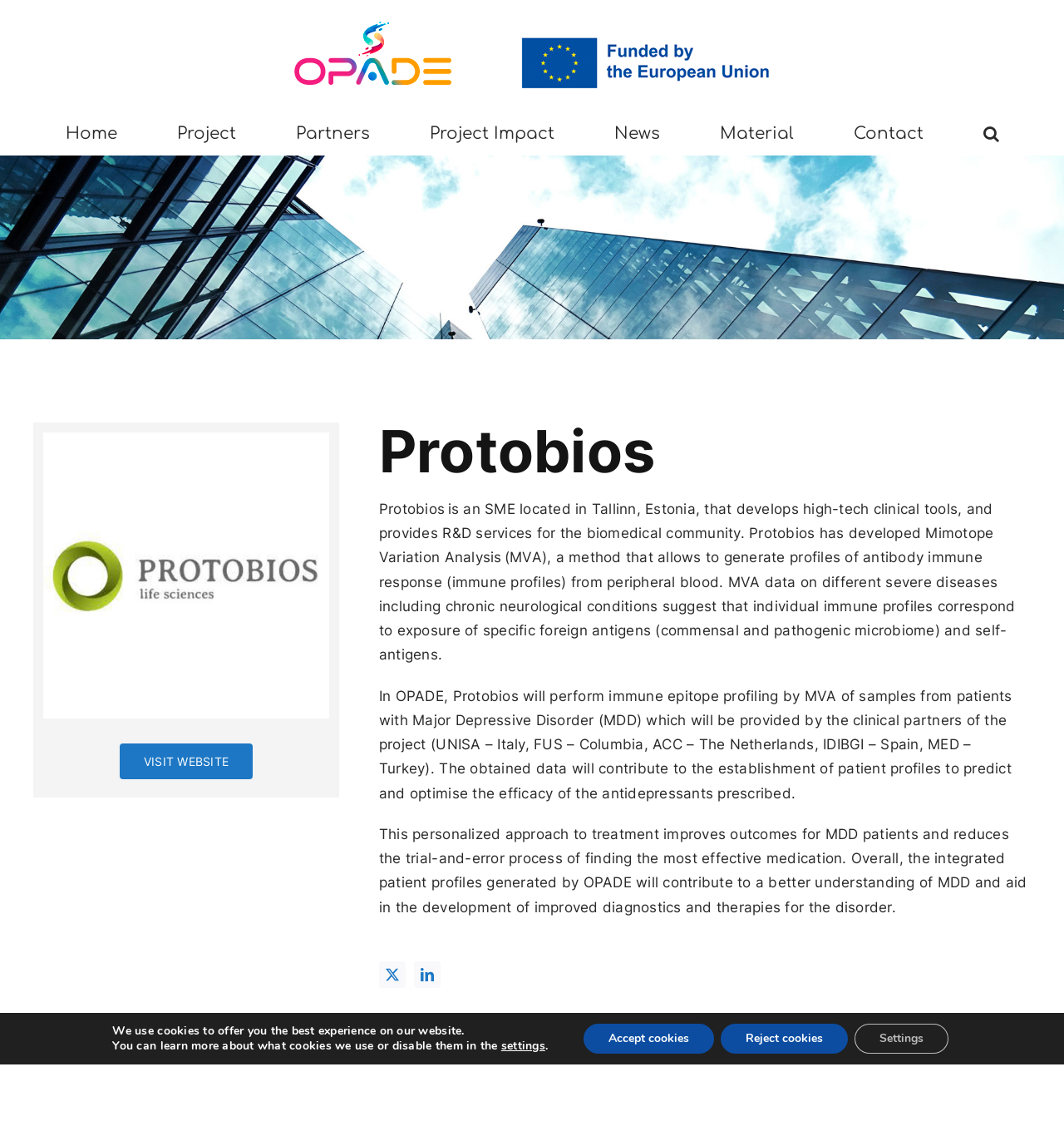Locate the bounding box for the described UI element: "Settings". Ensure the coordinates are four float numbers between 0 and 1, formatted as [left, top, right, bottom].

[0.803, 0.905, 0.891, 0.932]